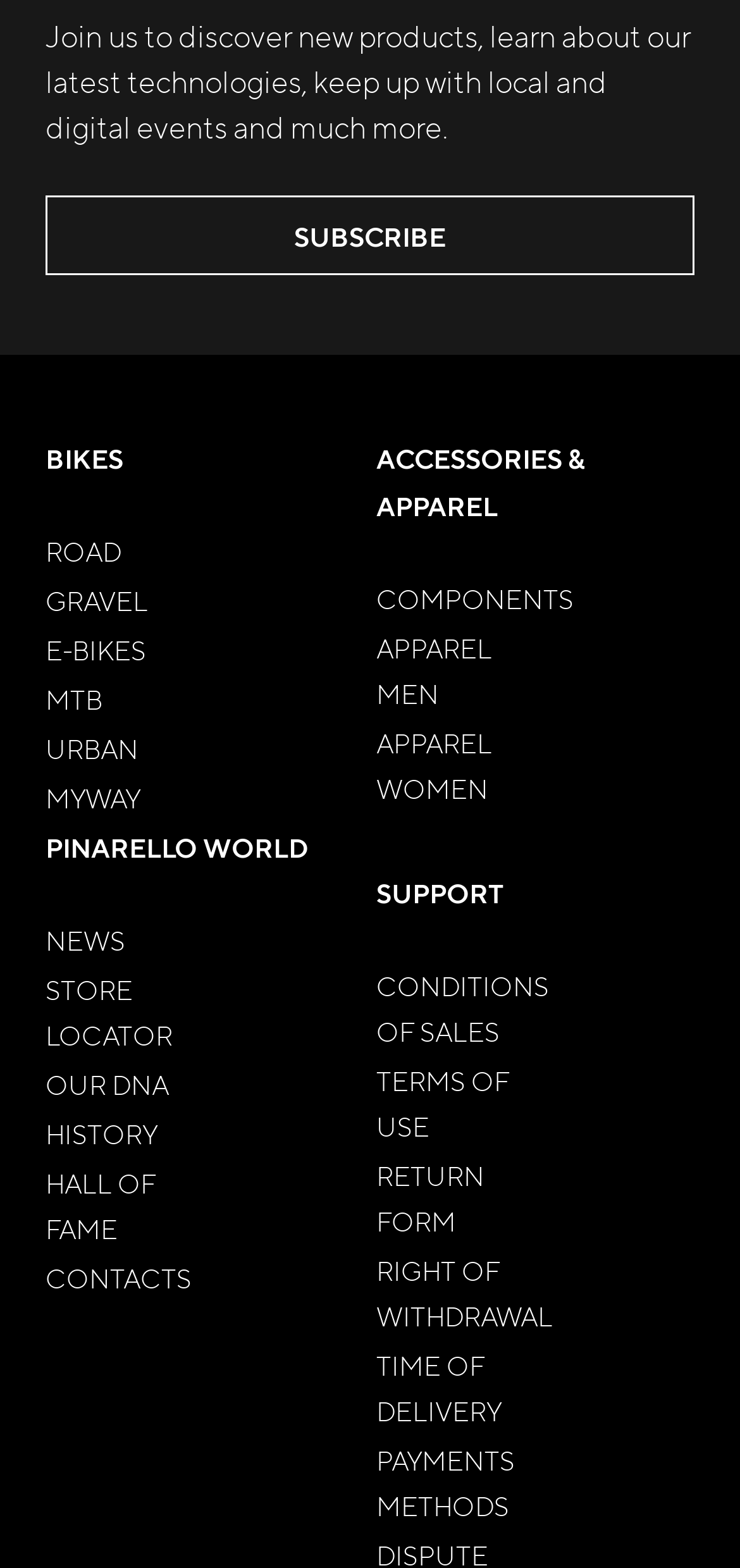What is the last link in the bottom left section?
Please provide a comprehensive answer based on the visual information in the image.

The bottom left section of the webpage has a list of links, and the last link in this section is 'CONTACTS'. This can be determined by looking at the y1 and y2 coordinates of the link elements, which indicate their vertical position on the page.